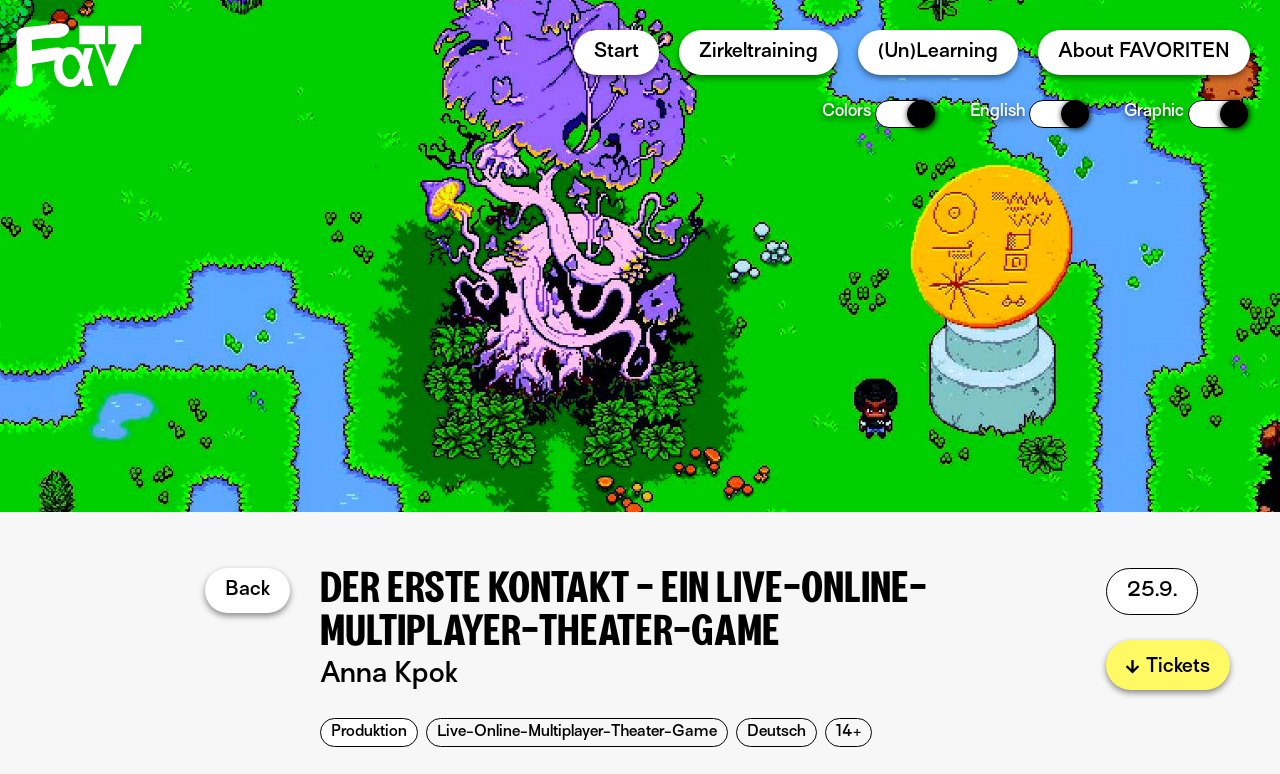Calculate the bounding box coordinates for the UI element based on the following description: "alt="Logo Favoriten Festival"". Ensure the coordinates are four float numbers between 0 and 1, i.e., [left, top, right, bottom].

[0.0, 0.125, 0.12, 0.146]